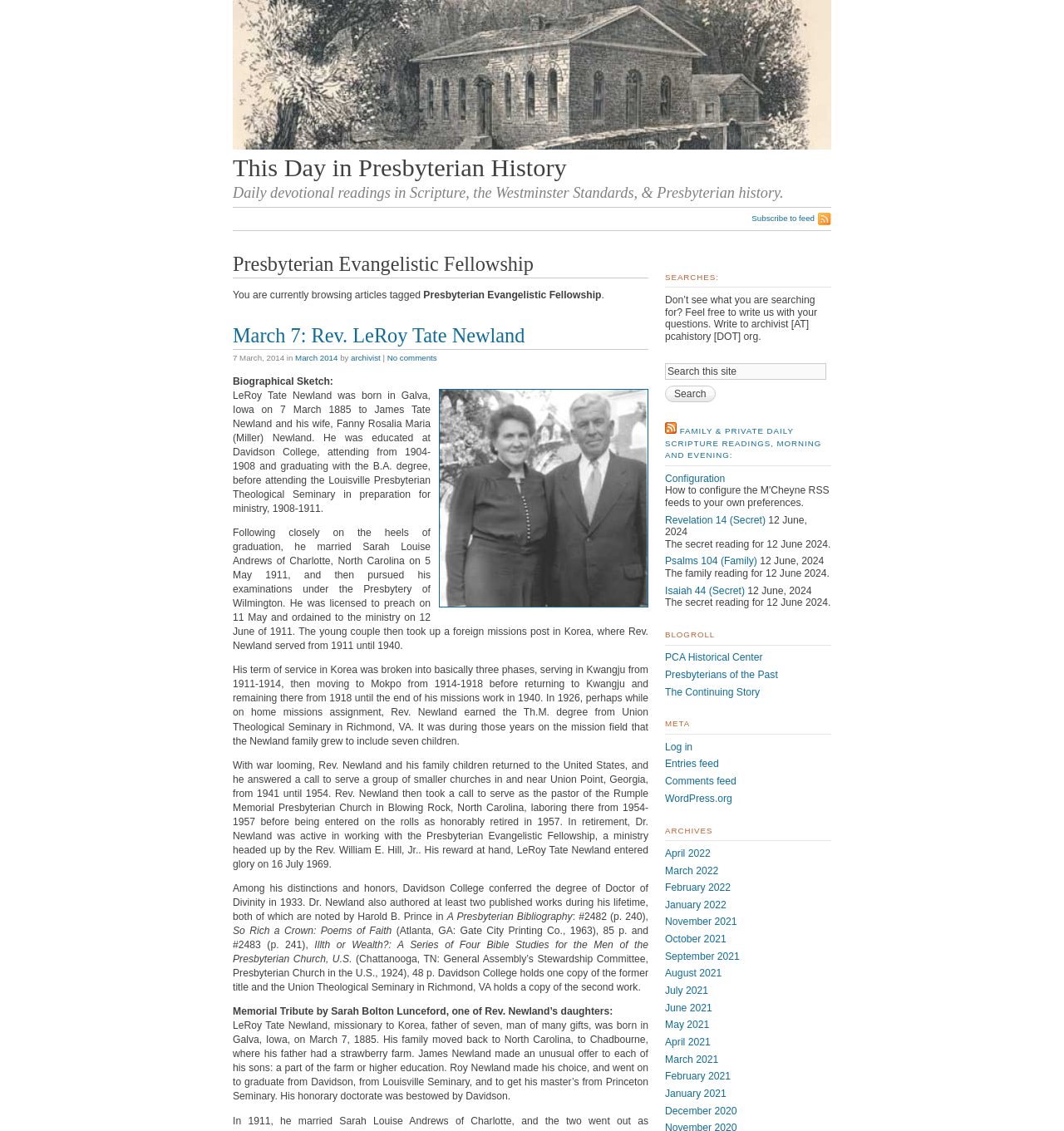Find the bounding box coordinates for the UI element that matches this description: "value="Search"".

[0.625, 0.341, 0.672, 0.356]